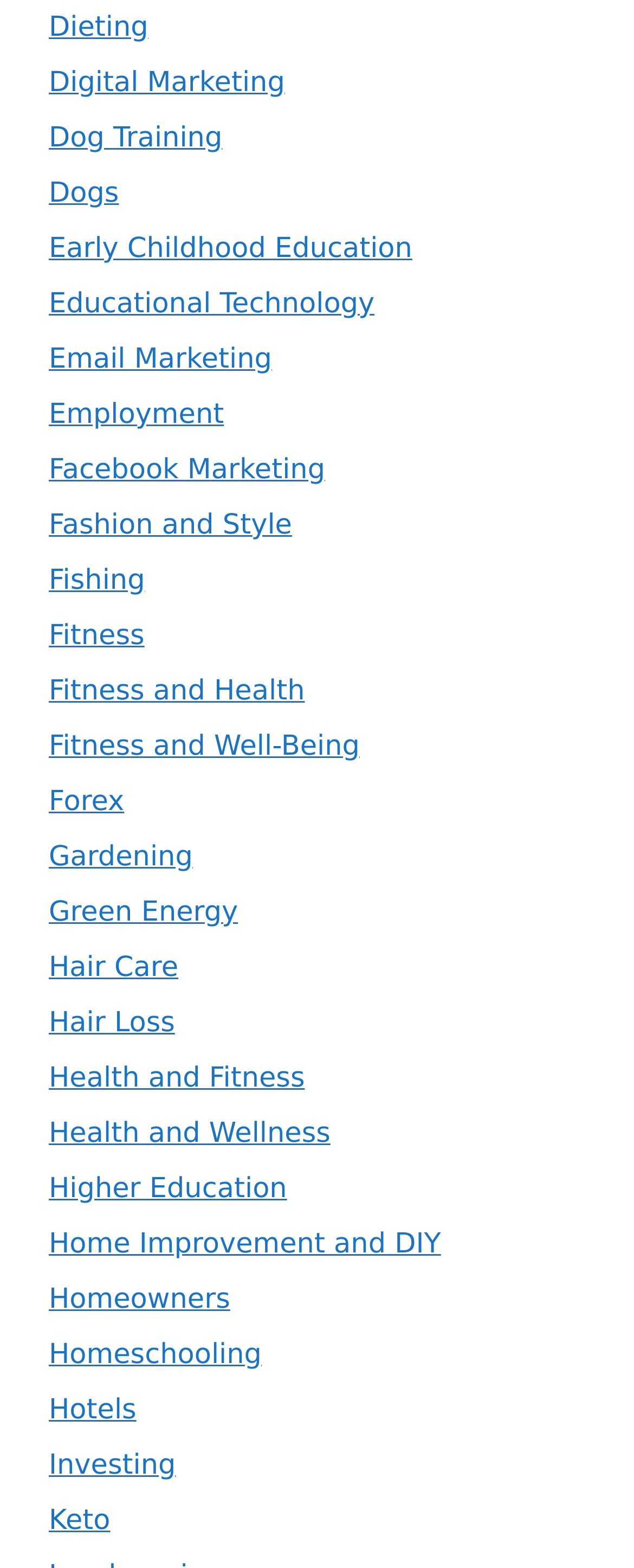Kindly respond to the following question with a single word or a brief phrase: 
How many categories are listed on the webpage?

27